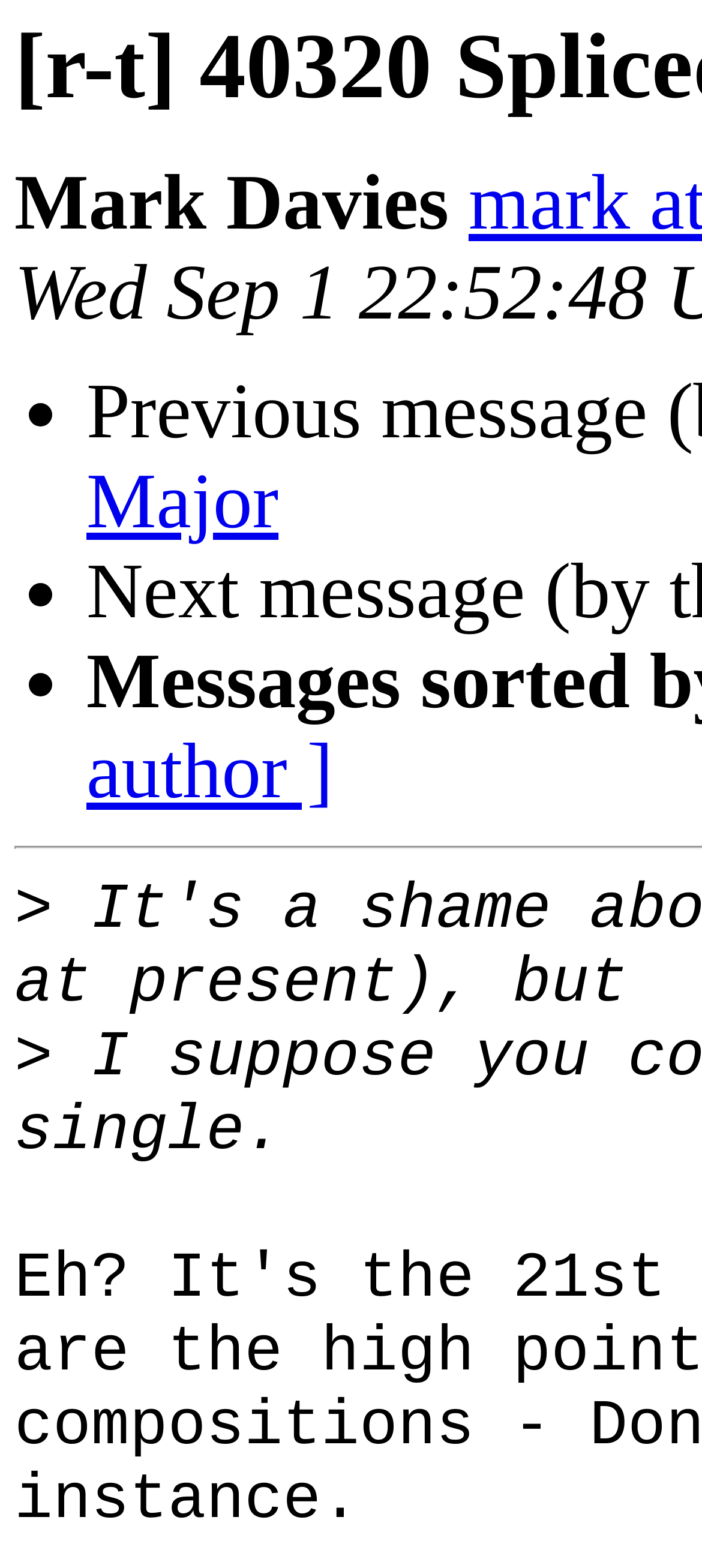What is the title or heading displayed on the webpage?

[r-t] 40320 Spliced S Major